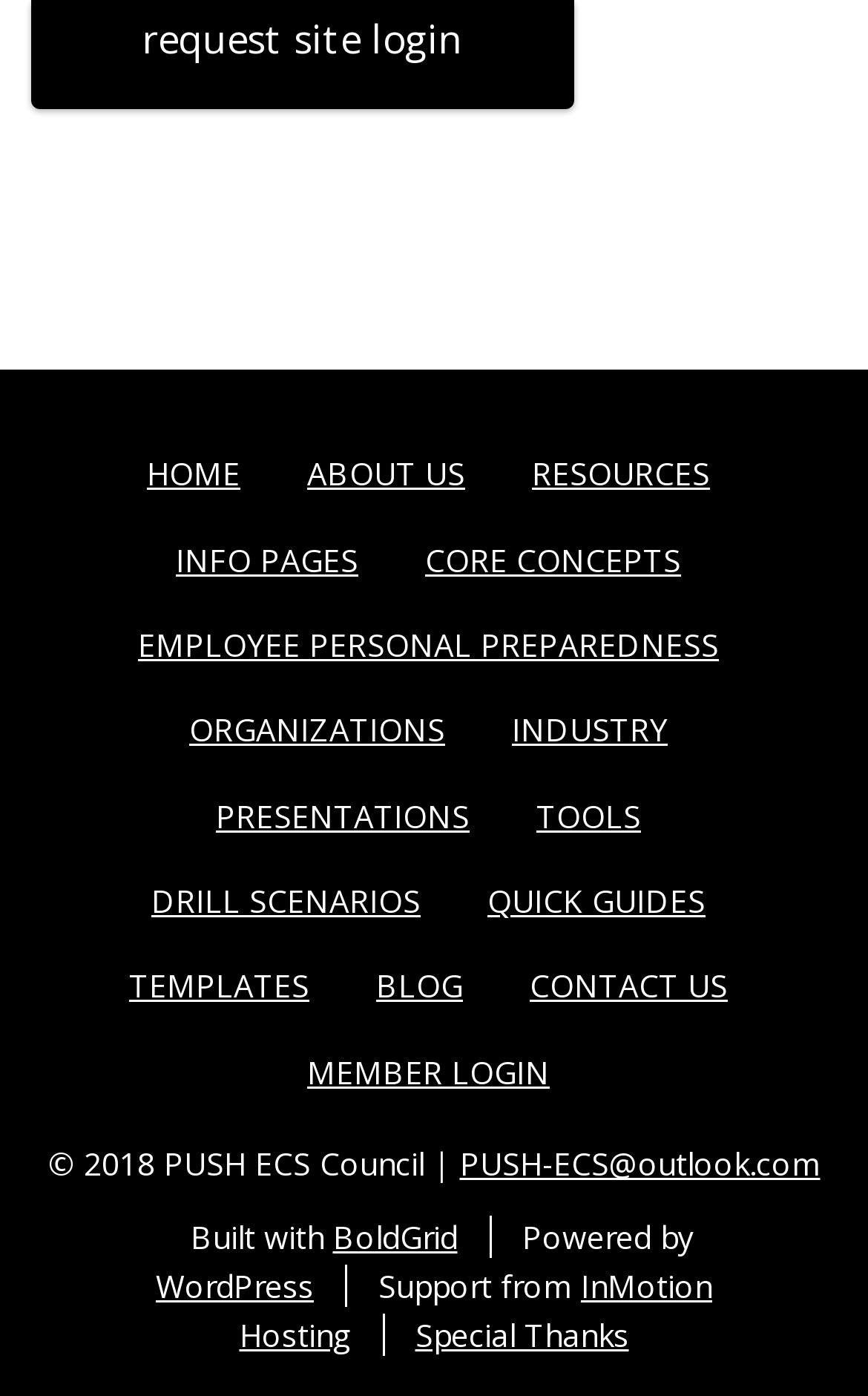How many links are in the top navigation menu?
Can you give a detailed and elaborate answer to the question?

I counted the number of links in the top navigation menu, which includes HOME, ABOUT US, RESOURCES, INFO PAGES, CORE CONCEPTS, EMPLOYEE PERSONAL PREPAREDNESS, ORGANIZATIONS, INDUSTRY, PRESENTATIONS, TOOLS, DRILL SCENARIOS, QUICK GUIDES, TEMPLATES, and BLOG.